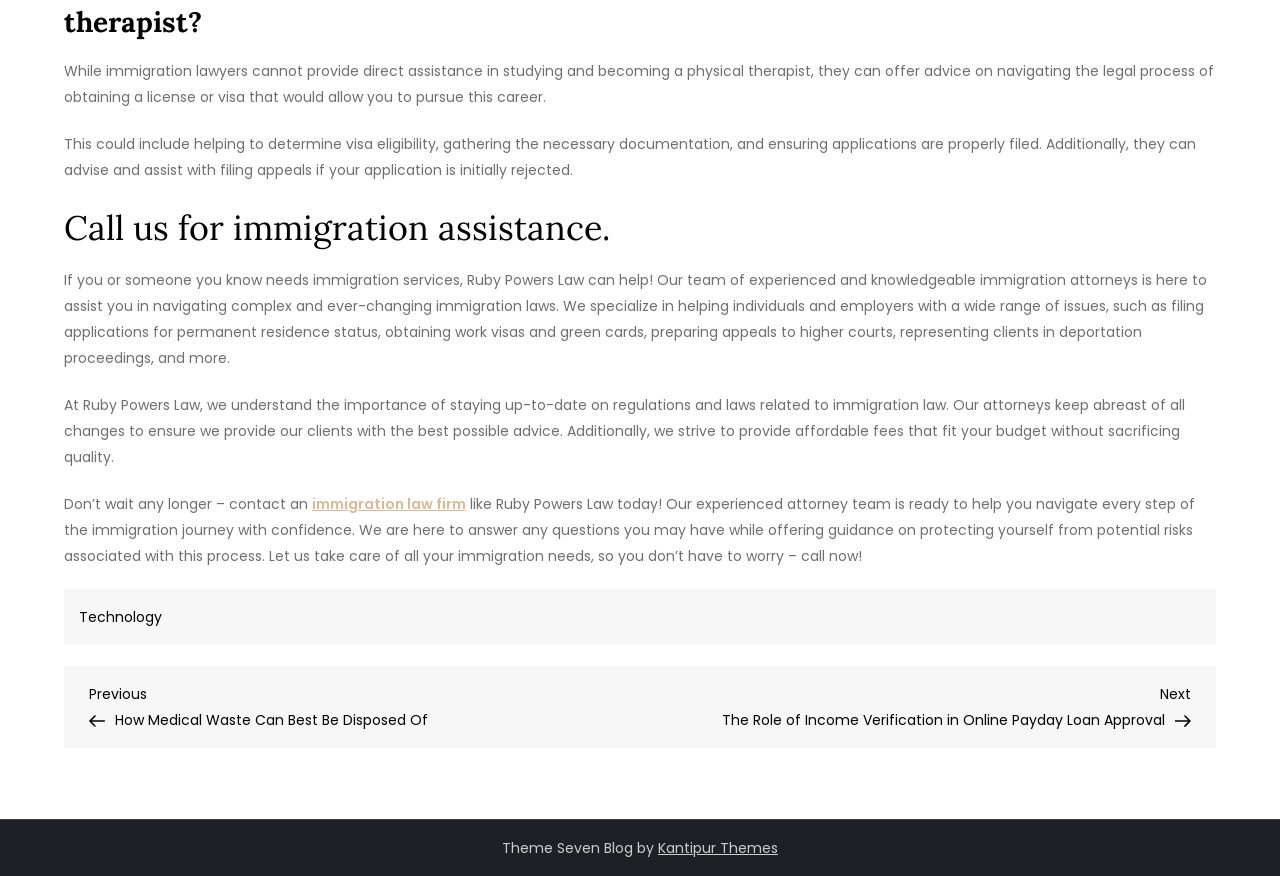Provide a brief response to the question below using one word or phrase:
What is the theme of the blog?

Seven